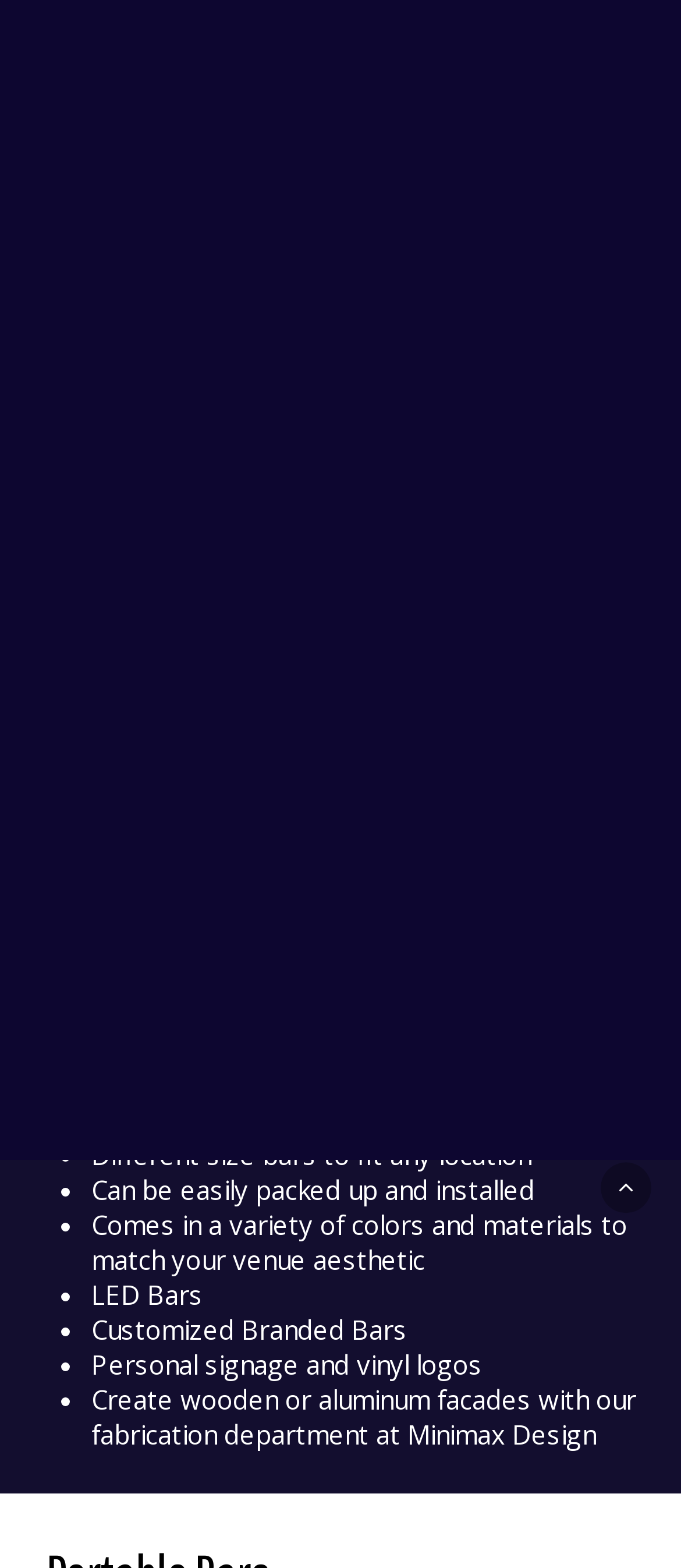What customization options are available for the bars?
With the help of the image, please provide a detailed response to the question.

The webpage lists several customization options, including different size bars, various colors and materials, LED bars, customized branded bars, personal signage, and vinyl logos. This suggests that the company offers a range of options to tailor the bars to the customer's needs and preferences.